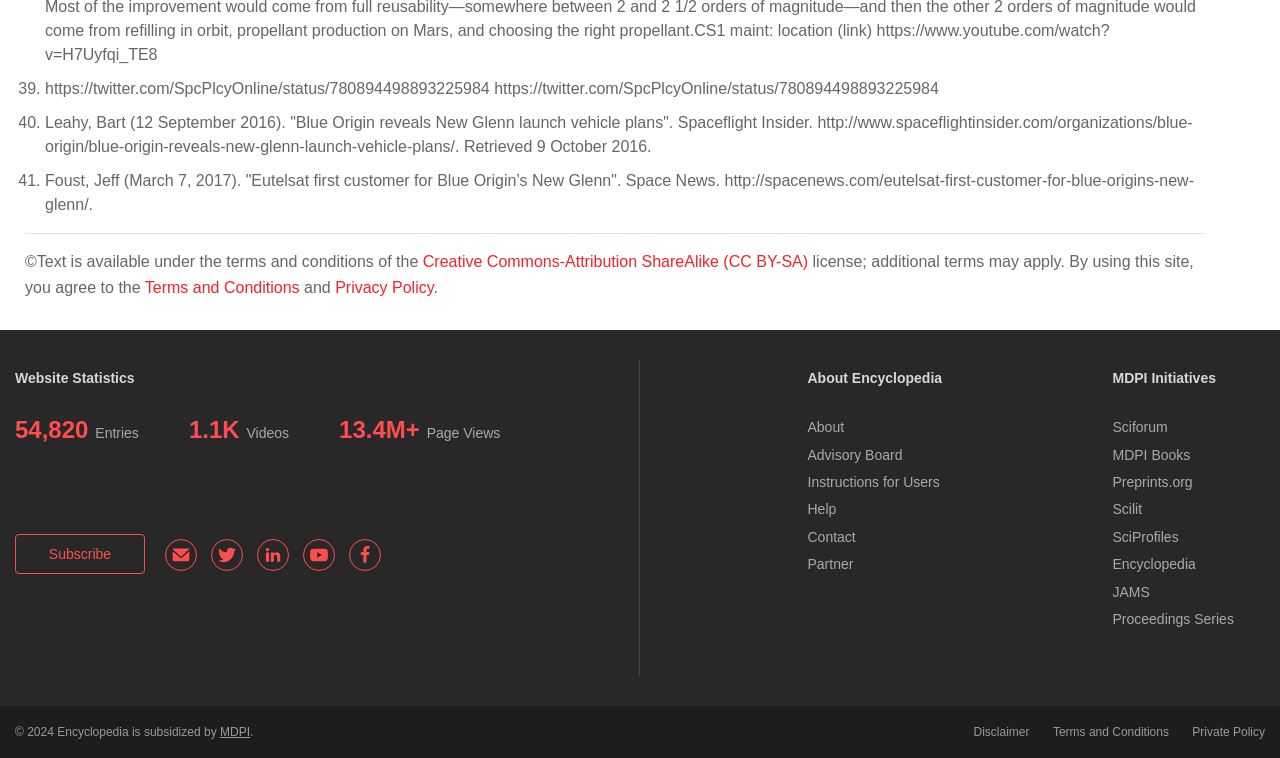Find and specify the bounding box coordinates that correspond to the clickable region for the instruction: "Check Website Statistics".

[0.012, 0.488, 0.105, 0.51]